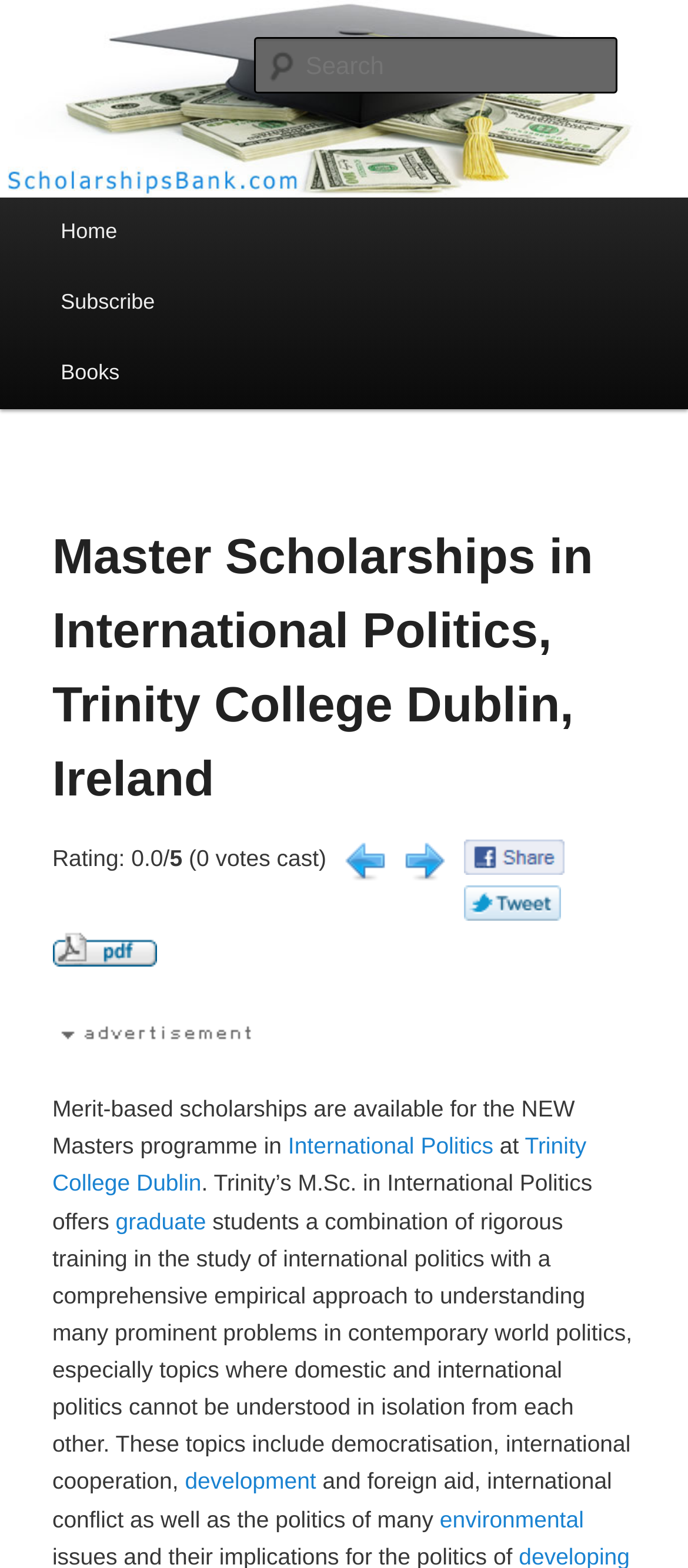Please locate the bounding box coordinates of the region I need to click to follow this instruction: "Read more about Master Scholarships in International Politics".

[0.076, 0.337, 0.862, 0.514]